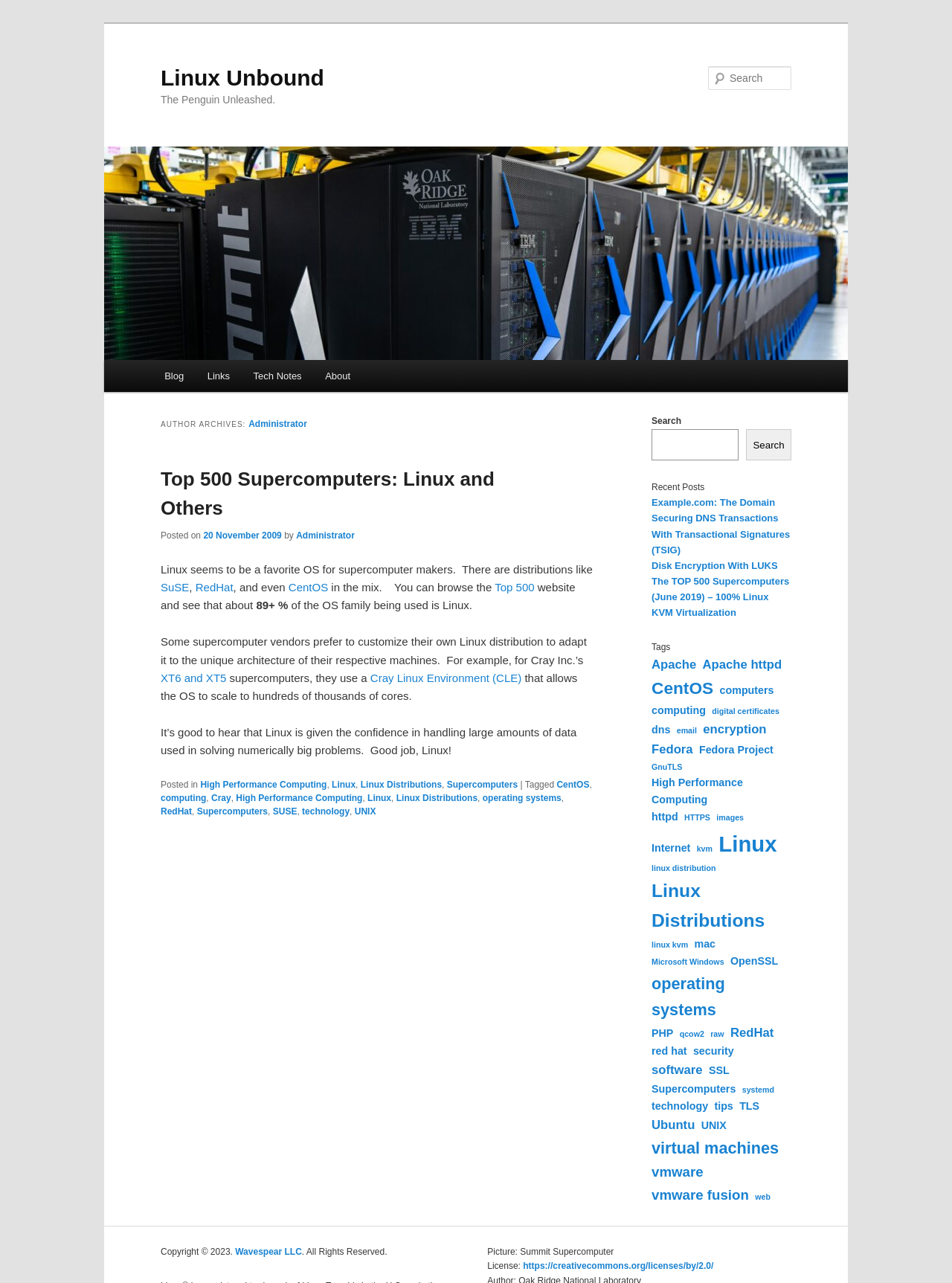Please find the bounding box coordinates of the clickable region needed to complete the following instruction: "View recent posts". The bounding box coordinates must consist of four float numbers between 0 and 1, i.e., [left, top, right, bottom].

[0.684, 0.374, 0.831, 0.386]